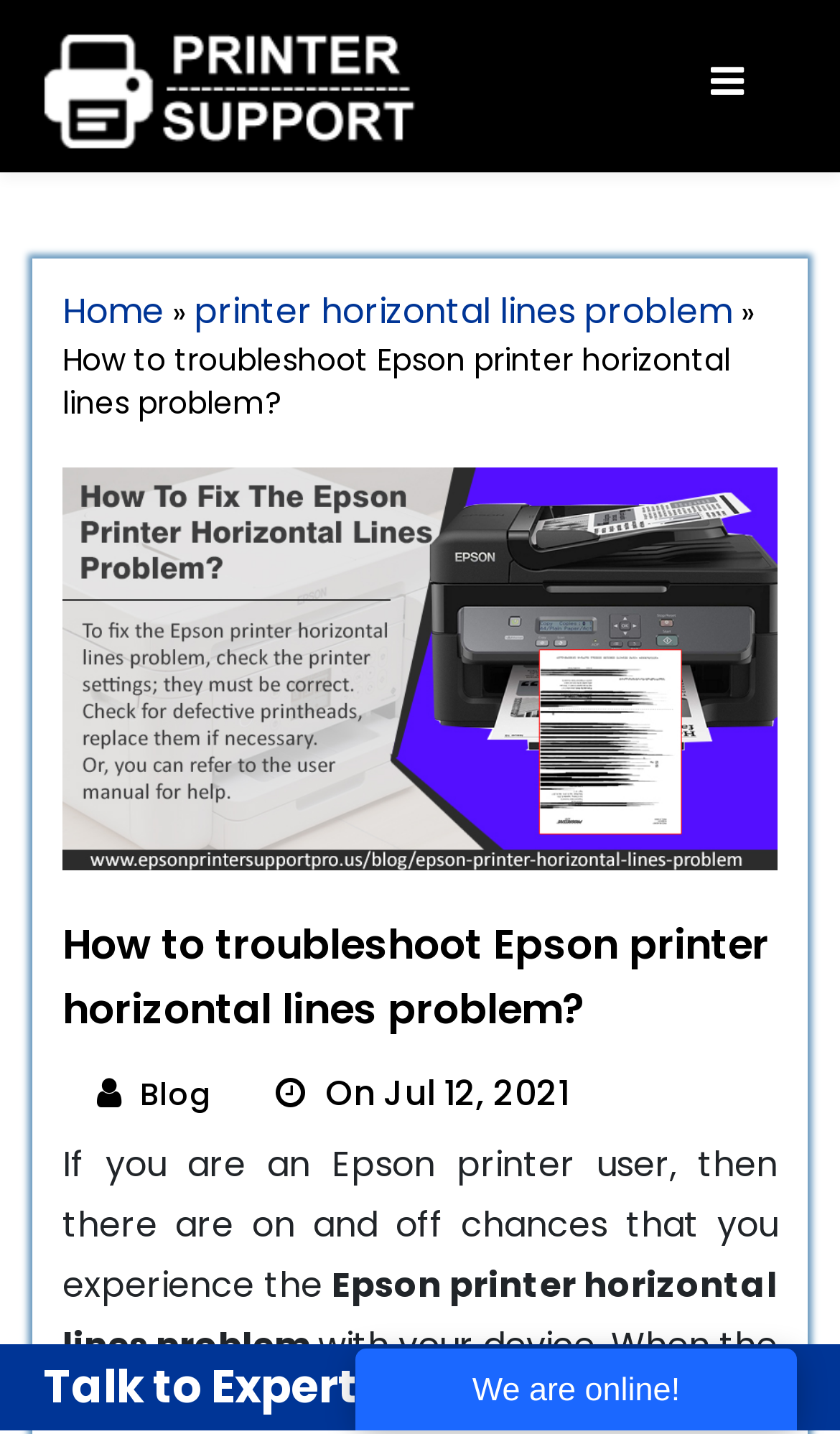Locate the heading on the webpage and return its text.

How to troubleshoot Epson printer horizontal lines problem?